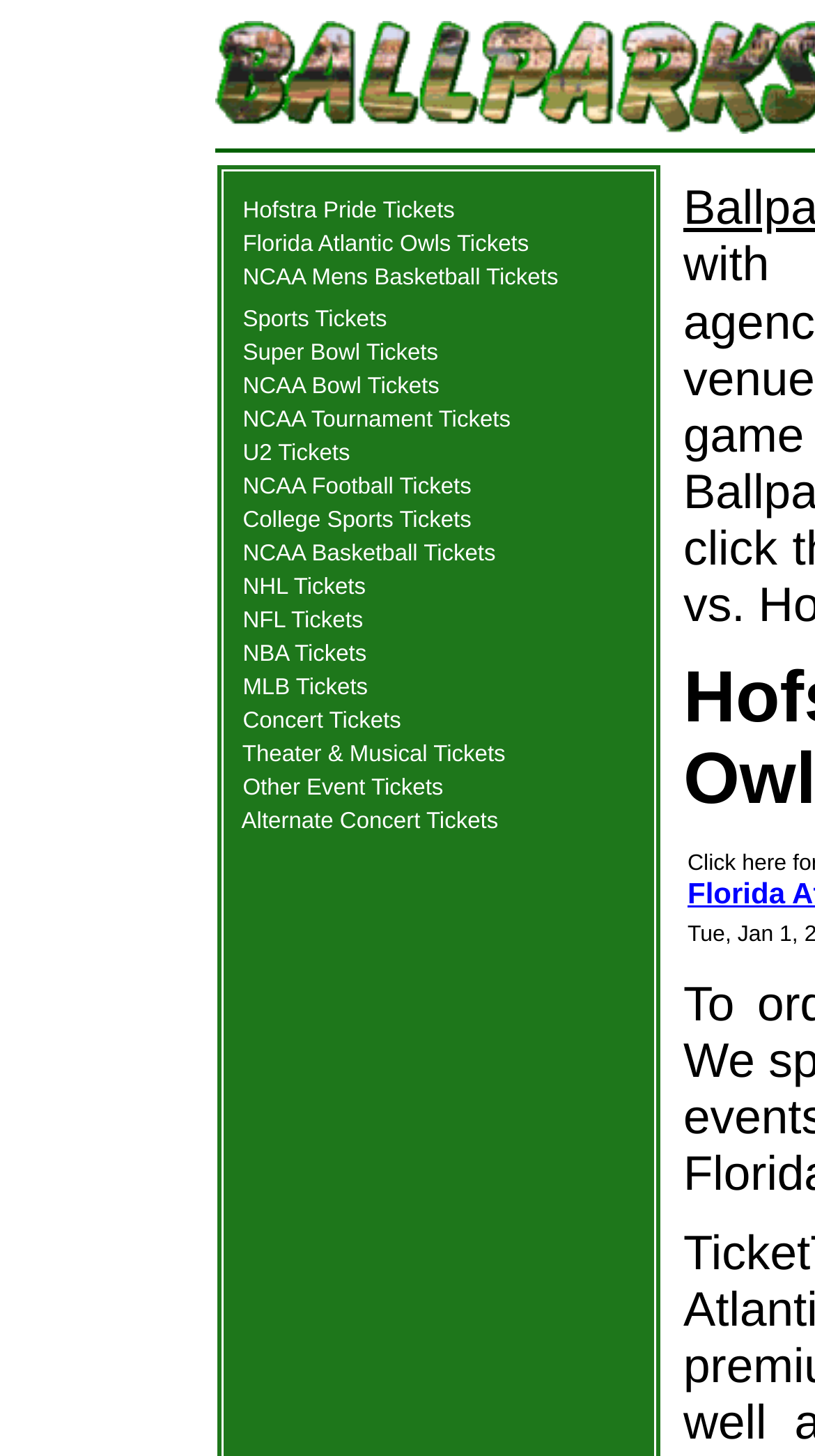Please provide a comprehensive response to the question below by analyzing the image: 
What is the common theme among the ticket options on this webpage?

The webpage contains links to various ticket options, including 'Hofstra Pride Tickets', 'Florida Atlantic Owls Tickets', 'NCAA Mens Basketball Tickets', and others. The common theme among these options is that they are all related to sports, specifically college sports and professional sports leagues like the NFL, NBA, and NHL.